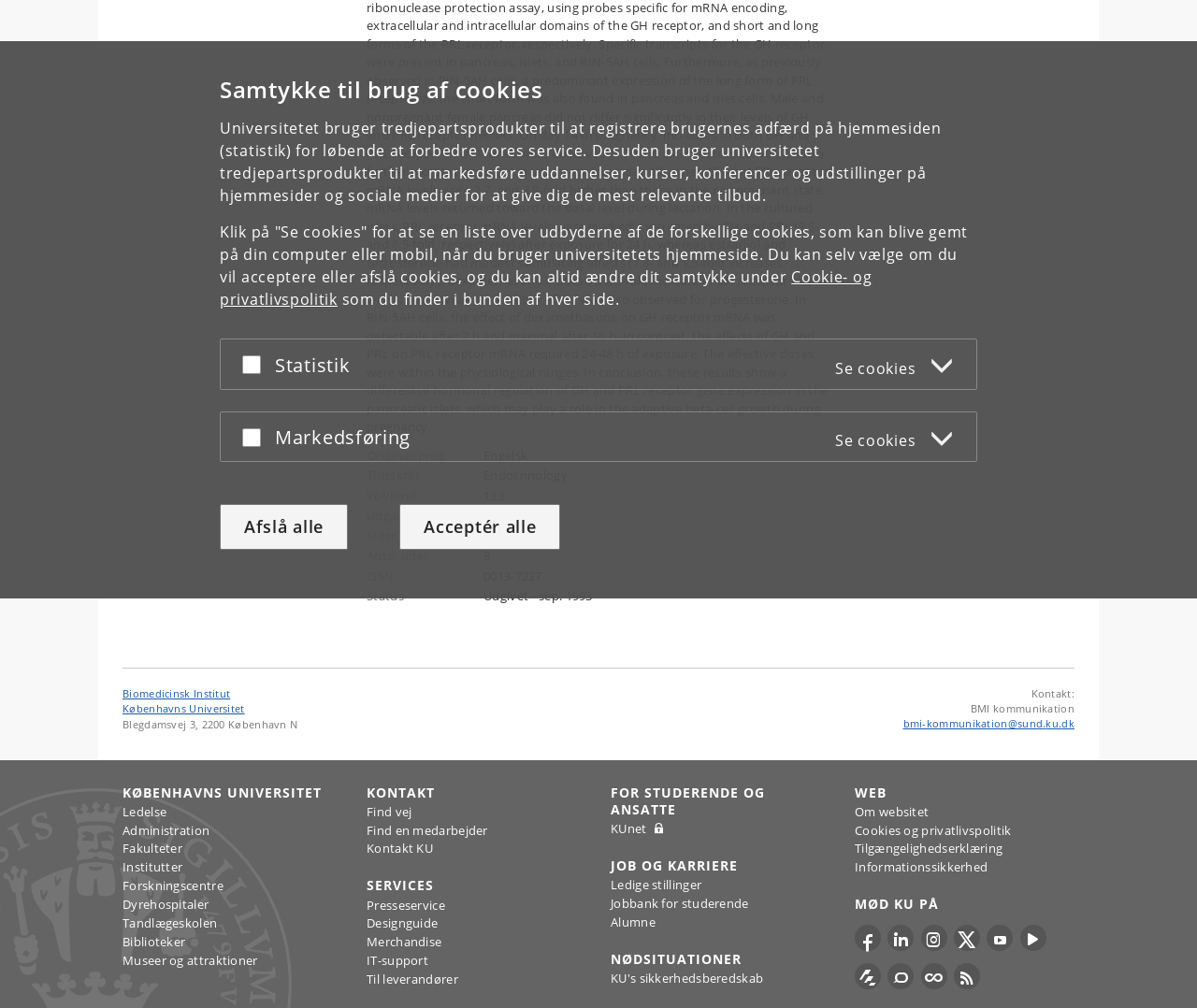Identify the bounding box for the UI element described as: "aria-label="KU på Facebook"". Ensure the coordinates are four float numbers between 0 and 1, formatted as [left, top, right, bottom].

[0.714, 0.918, 0.736, 0.944]